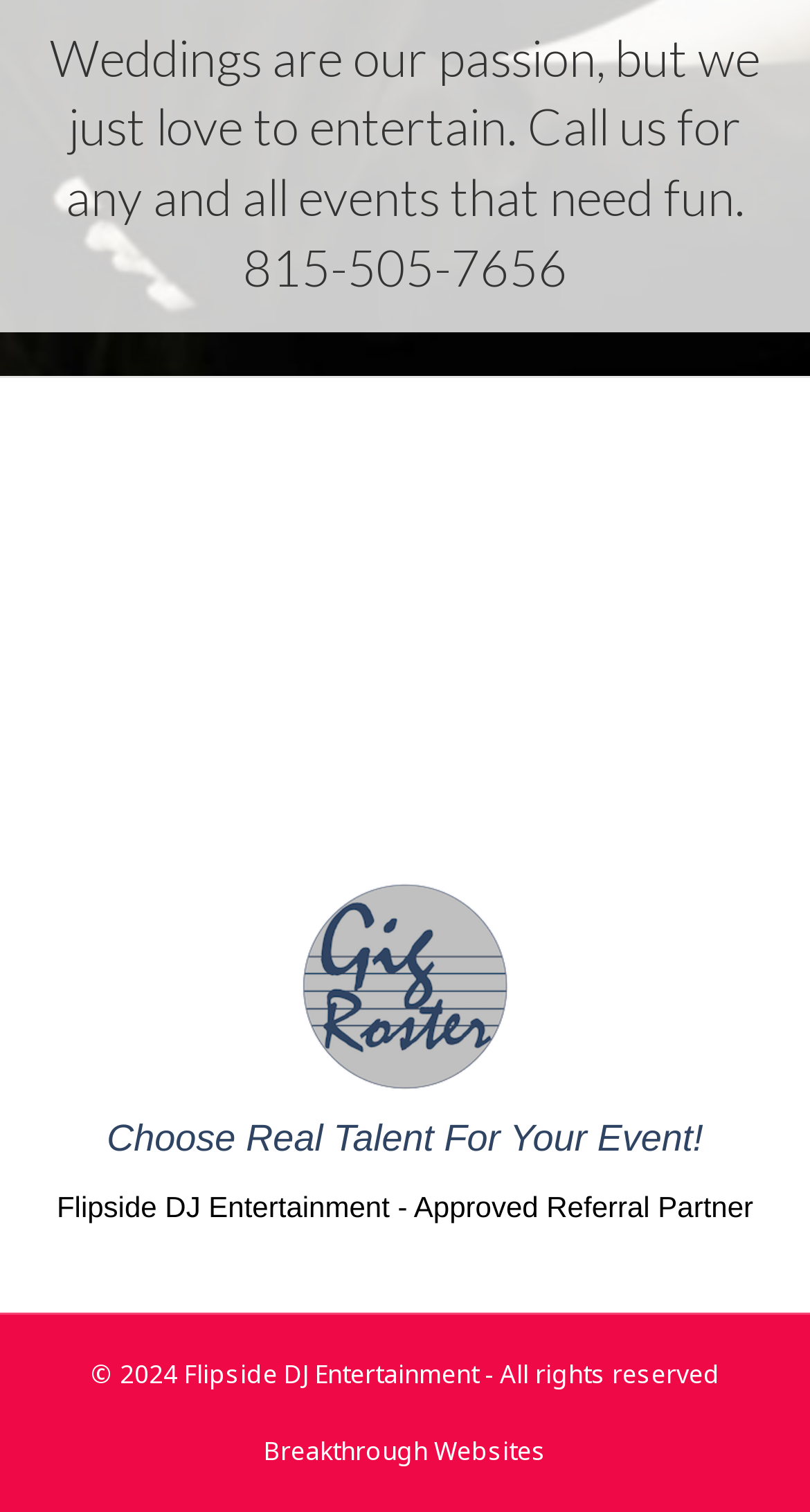Based on the image, please elaborate on the answer to the following question:
How many links are in the second complementary section?

I counted the number of link elements in the second complementary section, which has a bounding box coordinate of [0.051, 0.584, 0.949, 0.813], and found three links: 'The GigRoster Referral Program', 'Choose Real Talent For Your Event!', and 'Flipside DJ Entertainment - Approved Referral Partner'.